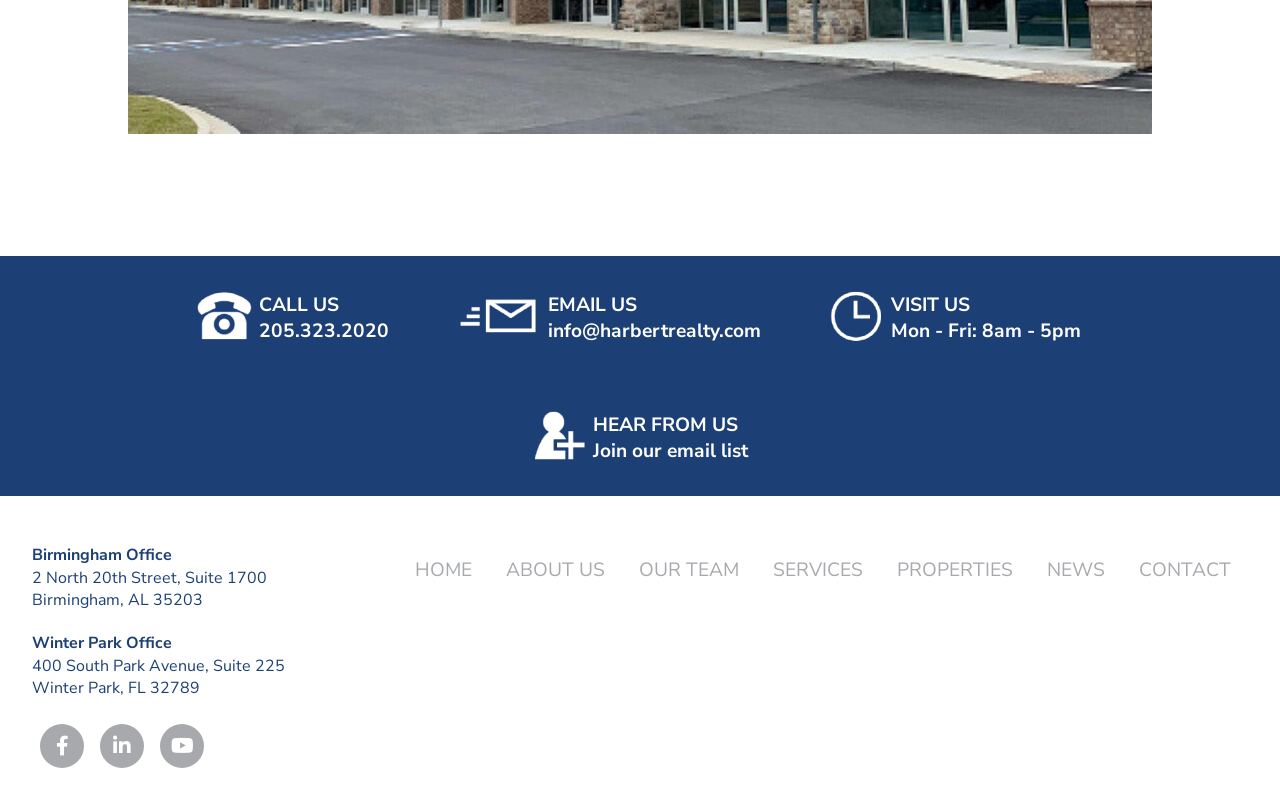Using the provided description: "Birmingham, AL 35203", find the bounding box coordinates of the corresponding UI element. The output should be four float numbers between 0 and 1, in the format [left, top, right, bottom].

[0.025, 0.736, 0.159, 0.764]